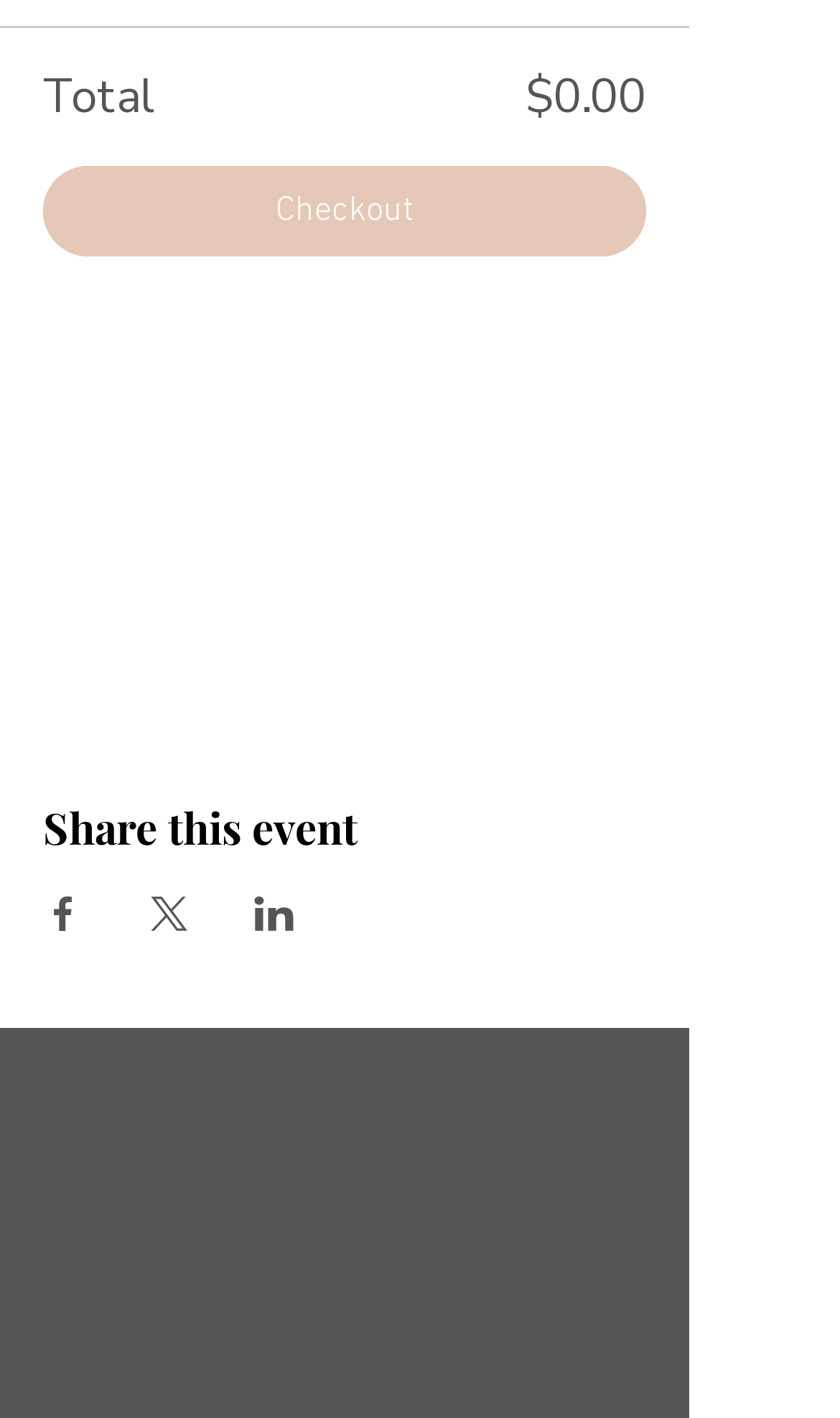What is the purpose of the disabled button?
Provide an in-depth answer to the question, covering all aspects.

The disabled button with the text 'Checkout' is likely intended for users to complete their purchase, but it is currently not available for use.